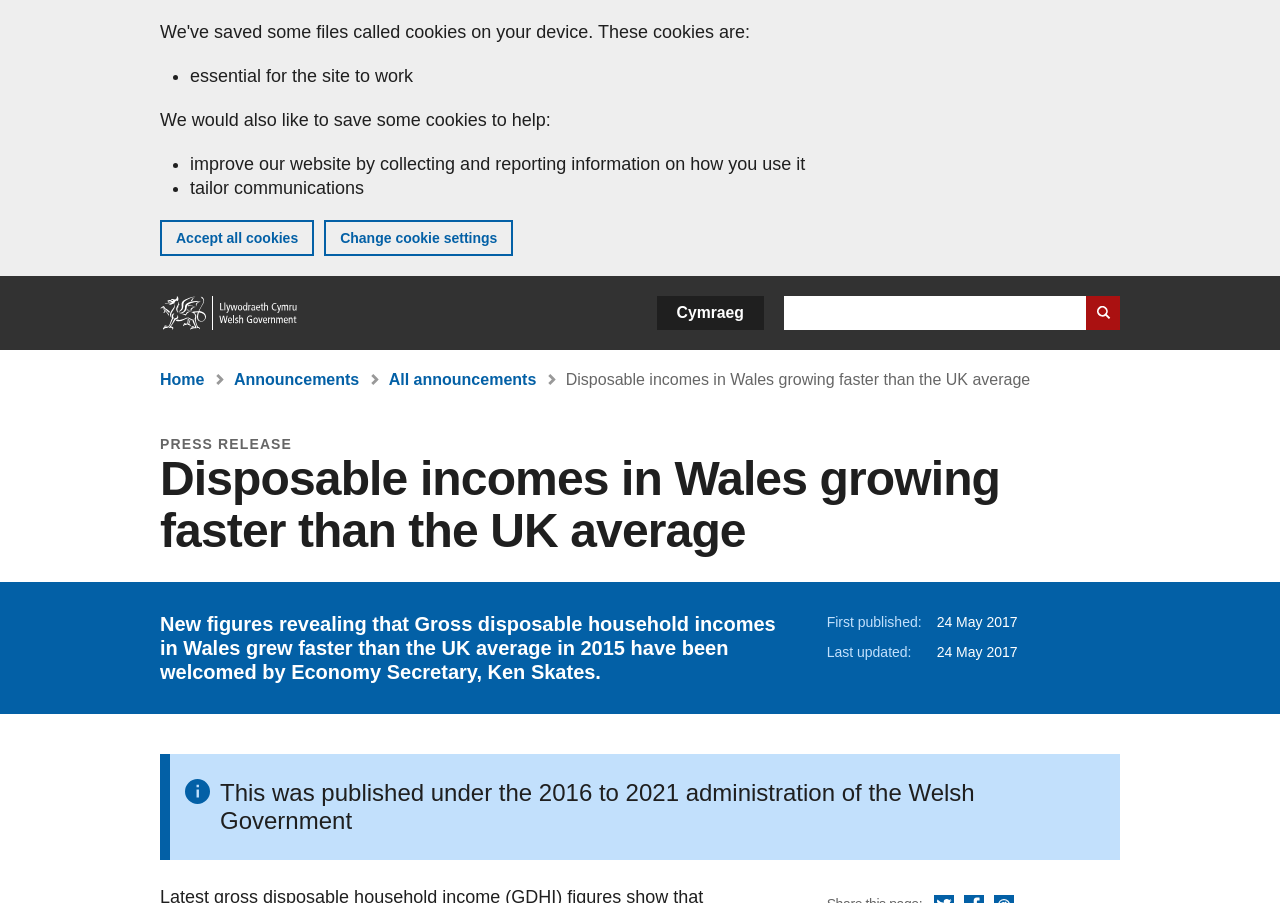Provide a comprehensive description of the webpage.

The webpage is about a press release from the Welsh Government, specifically discussing the growth of gross disposable household incomes in Wales. At the top of the page, there is a banner about cookies on the GOV.WALES website, which includes a list of three points explaining the purpose of the cookies. Below the banner, there is a navigation section with links to the home page, a search bar, and a language selection button.

The main content of the page is divided into sections. The first section is a breadcrumb navigation menu, showing the user's current location on the website. The next section is a header with the title "Disposable incomes in Wales growing faster than the UK average" and a subtitle "PRESS RELEASE". Below the header, there is a paragraph summarizing the press release, which mentions that new figures have been welcomed by Economy Secretary, Ken Skates.

Further down the page, there are details about the publication, including the date of first publication and last update. At the bottom of the page, there is a note stating that the press release was published under the 2016 to 2021 administration of the Welsh Government.